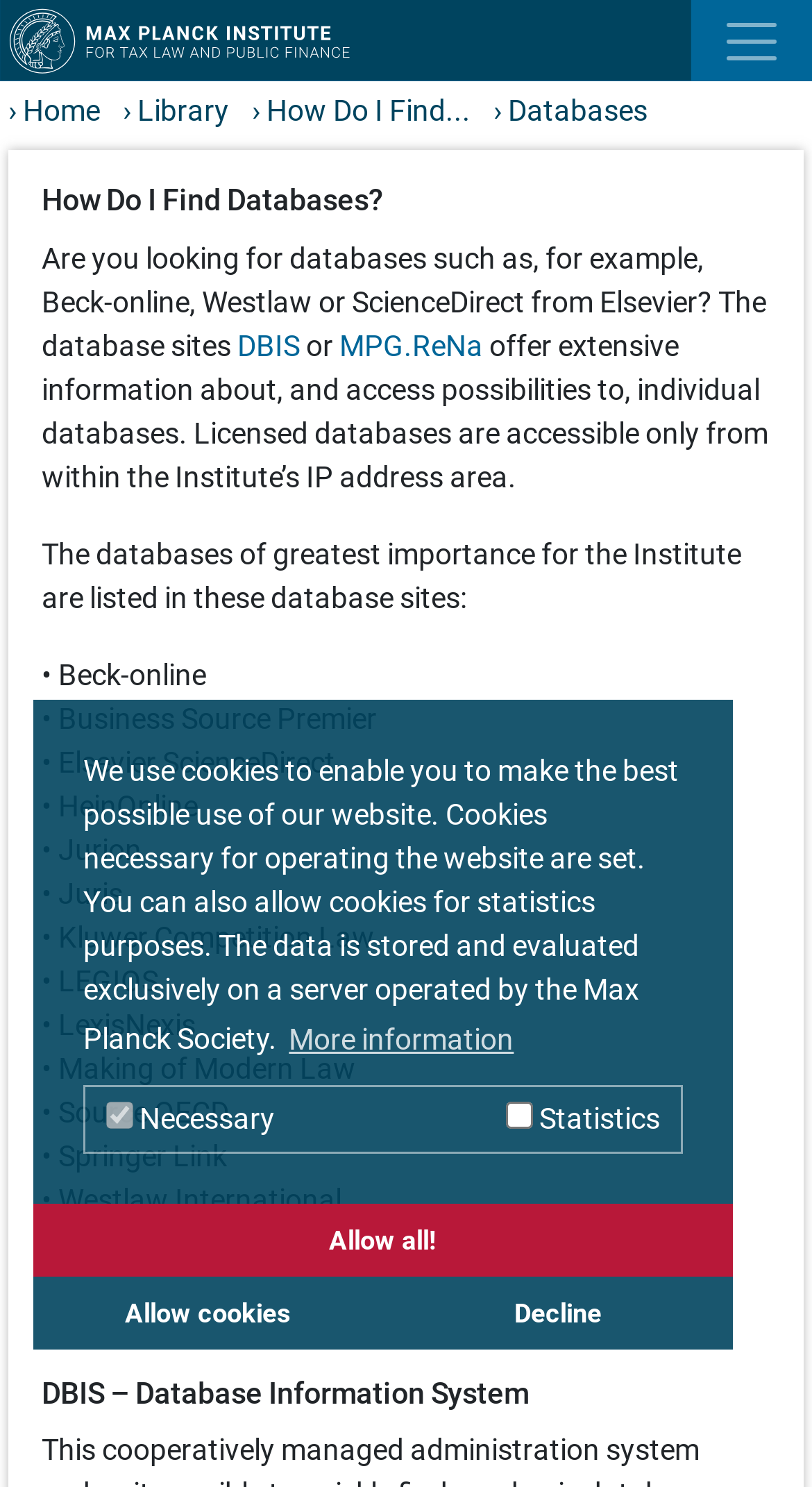What is the name of the institute?
Provide a detailed and well-explained answer to the question.

The name of the institute can be found in the top-left corner of the webpage, where it says 'Max Planck Institute for Tax Law and Public Finance: Databases'.